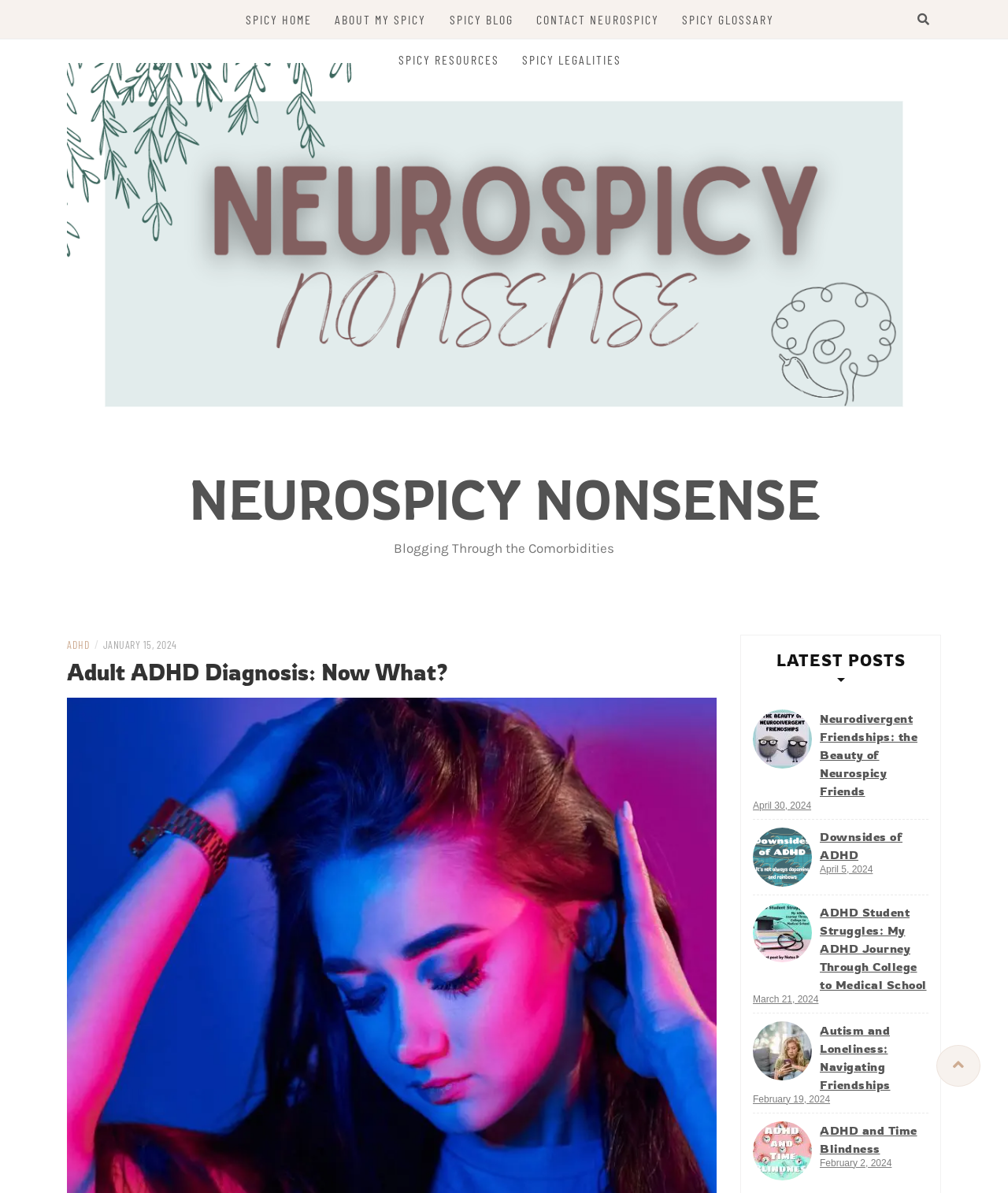Identify and provide the main heading of the webpage.

Adult ADHD Diagnosis: Now What?